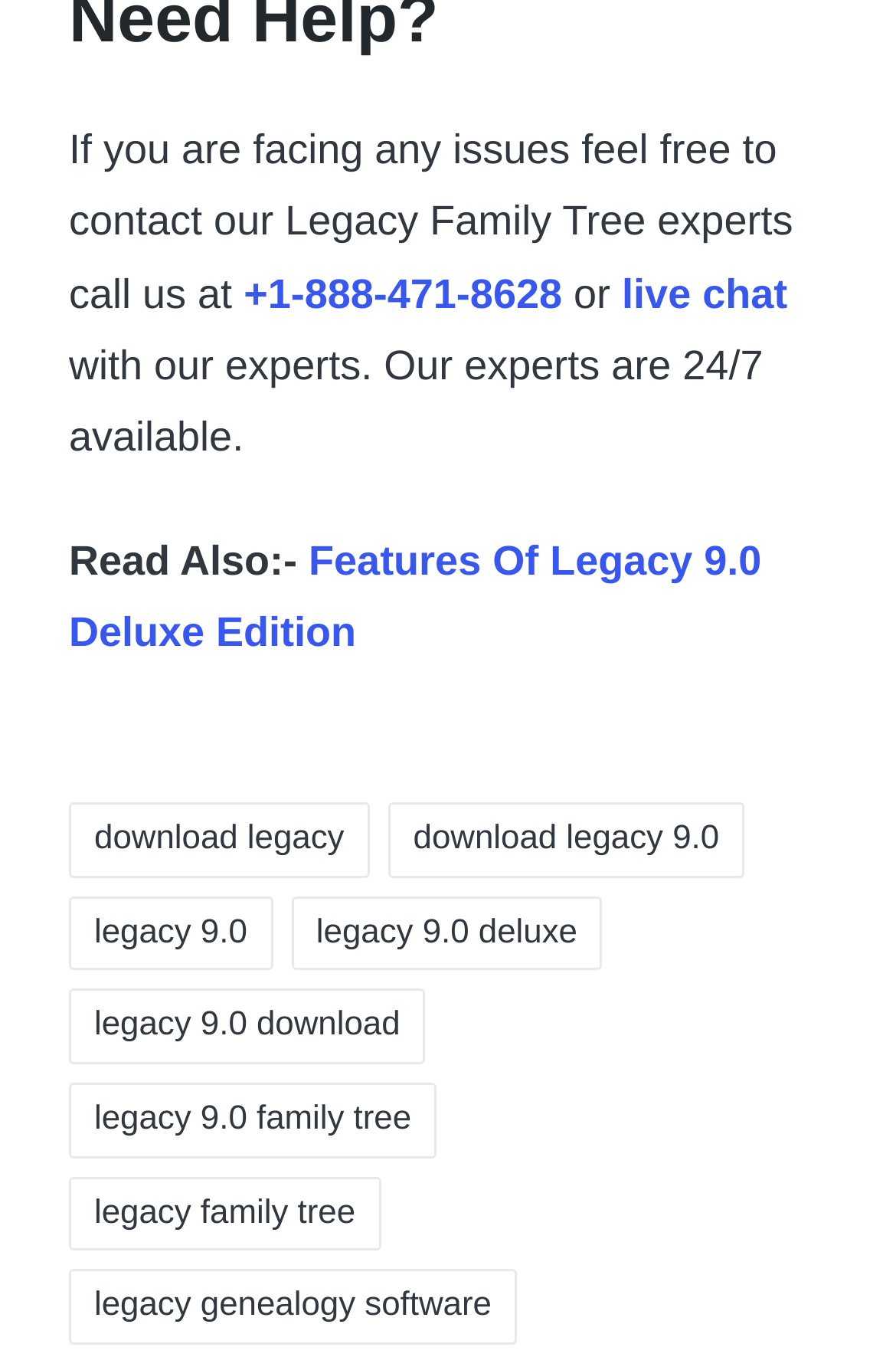What is the availability of the experts?
From the details in the image, provide a complete and detailed answer to the question.

The experts are available 24 hours a day, 7 days a week, as mentioned in the top section of the webpage.